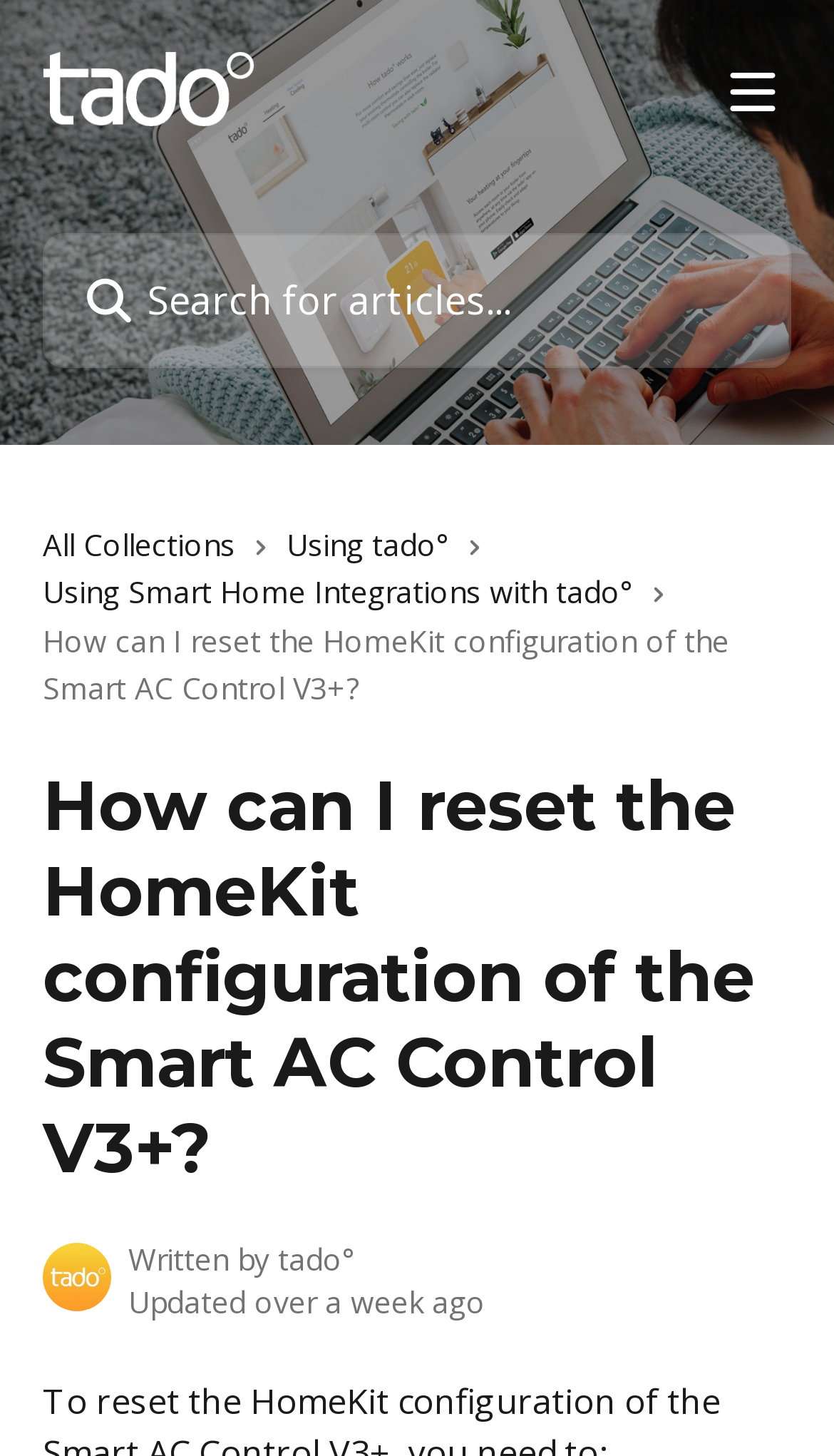What is the topic of the current article?
Provide a comprehensive and detailed answer to the question.

The topic of the current article can be determined by looking at the StaticText element with the text 'How can I reset the HomeKit configuration of the Smart AC Control V3+?' which is located in the main content area of the webpage.